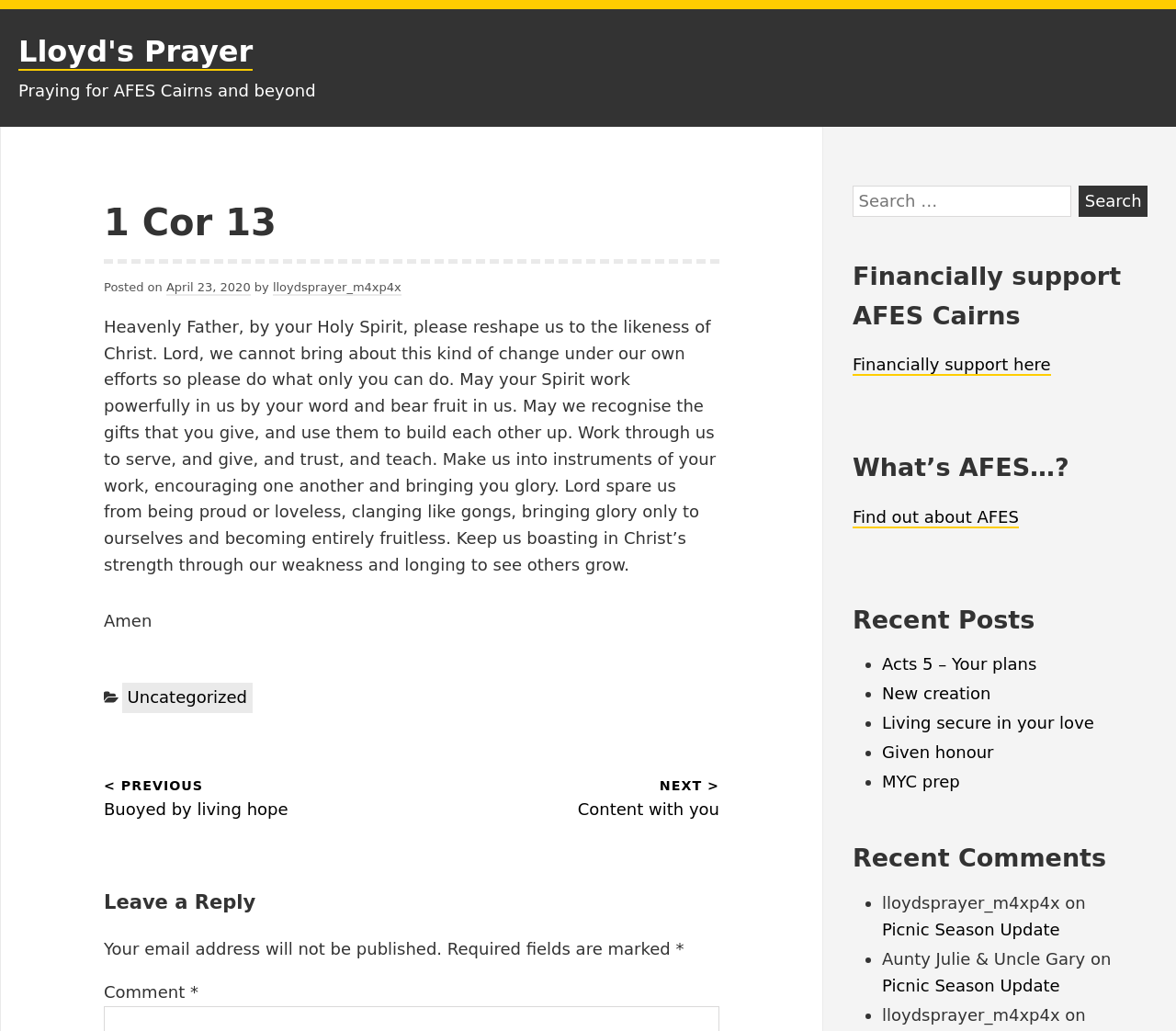Who is the author of the prayer?
From the details in the image, provide a complete and detailed answer to the question.

The author of the prayer is Lloyd, as indicated by the link 'Lloyd's Prayer' at the top of the webpage.